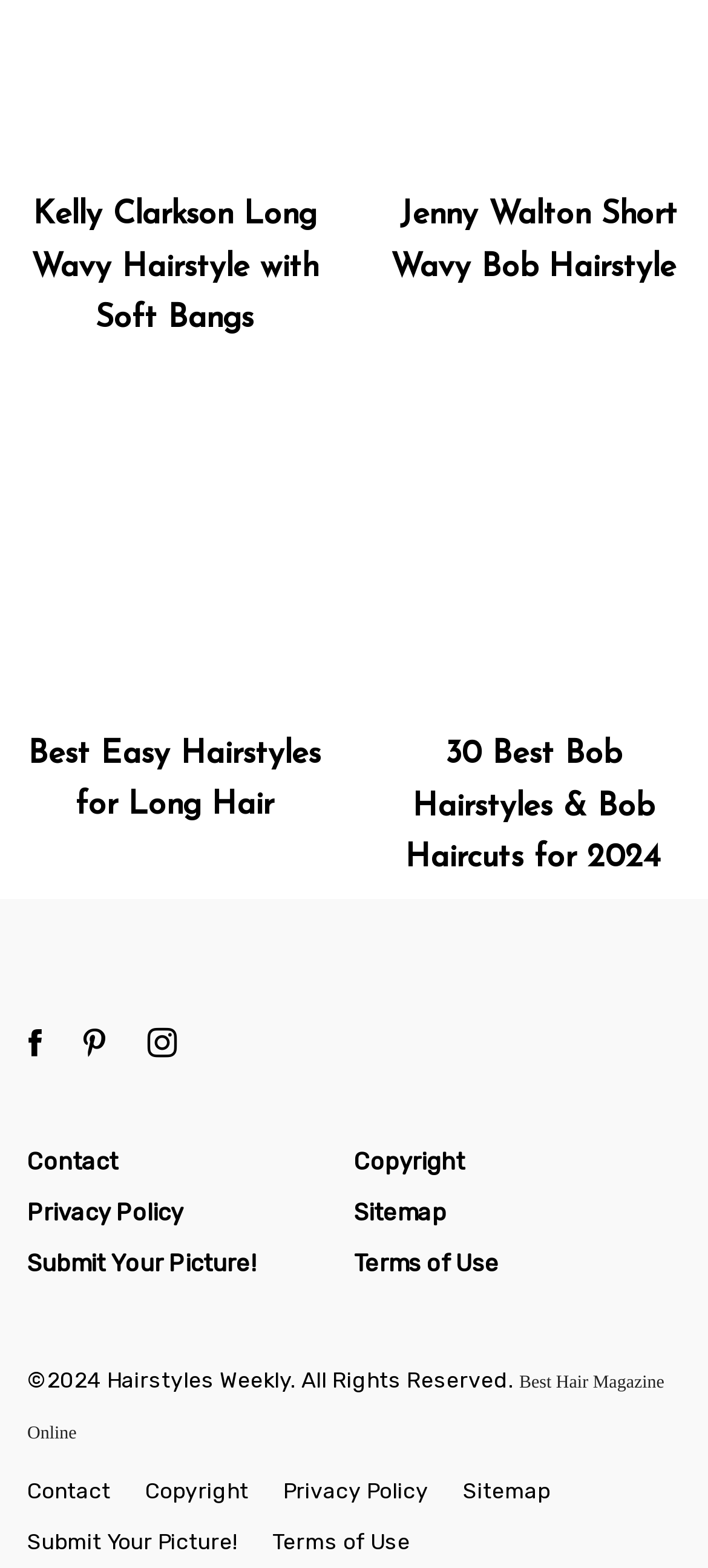What is the position of the image on the webpage?
Please provide a single word or phrase as your answer based on the image.

Top-left